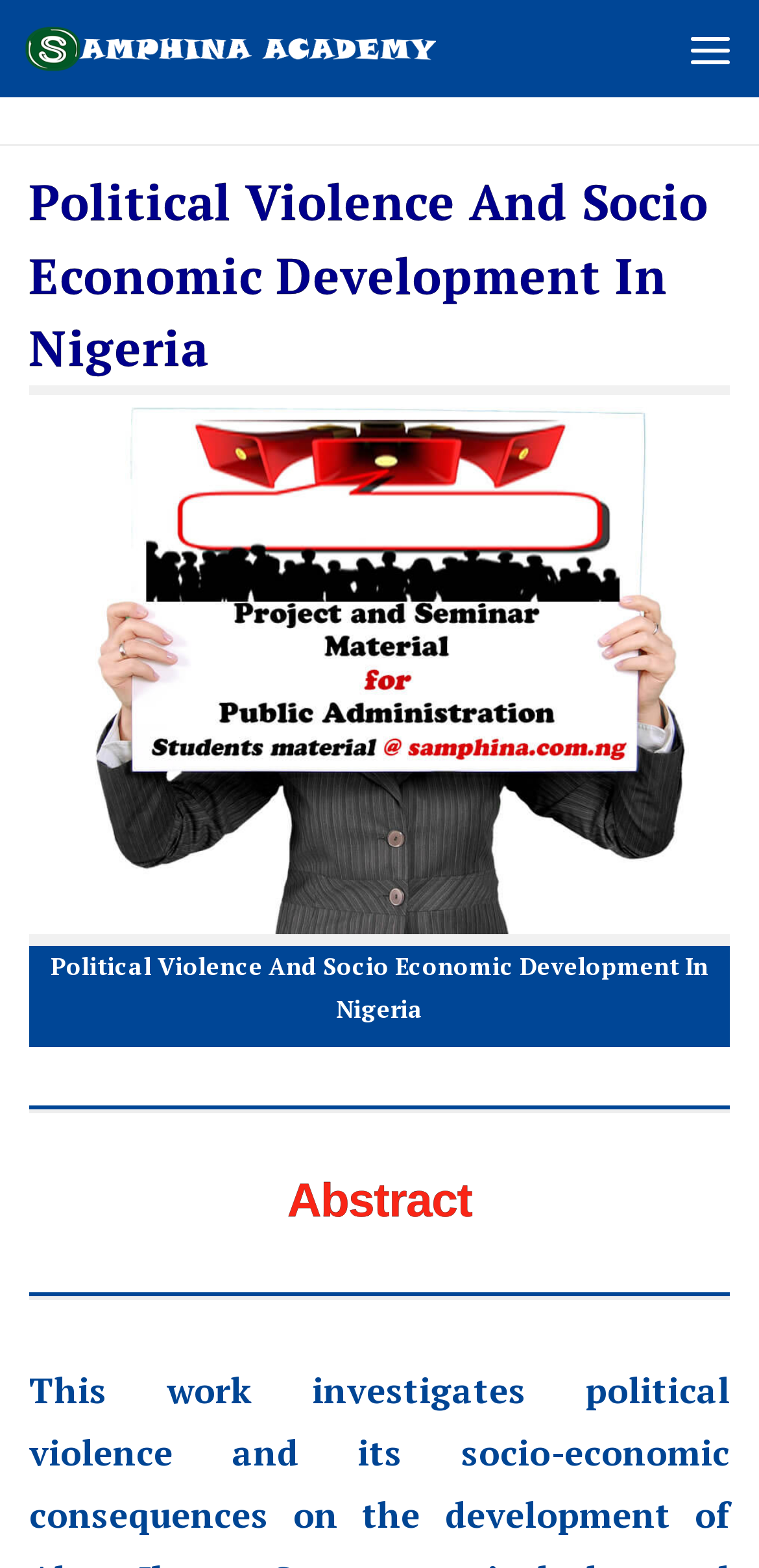What is the name of the academy?
Based on the content of the image, thoroughly explain and answer the question.

The name of the academy can be found in the top-left corner of the webpage, where there is a link and an image with the text 'Samphina Academy'.